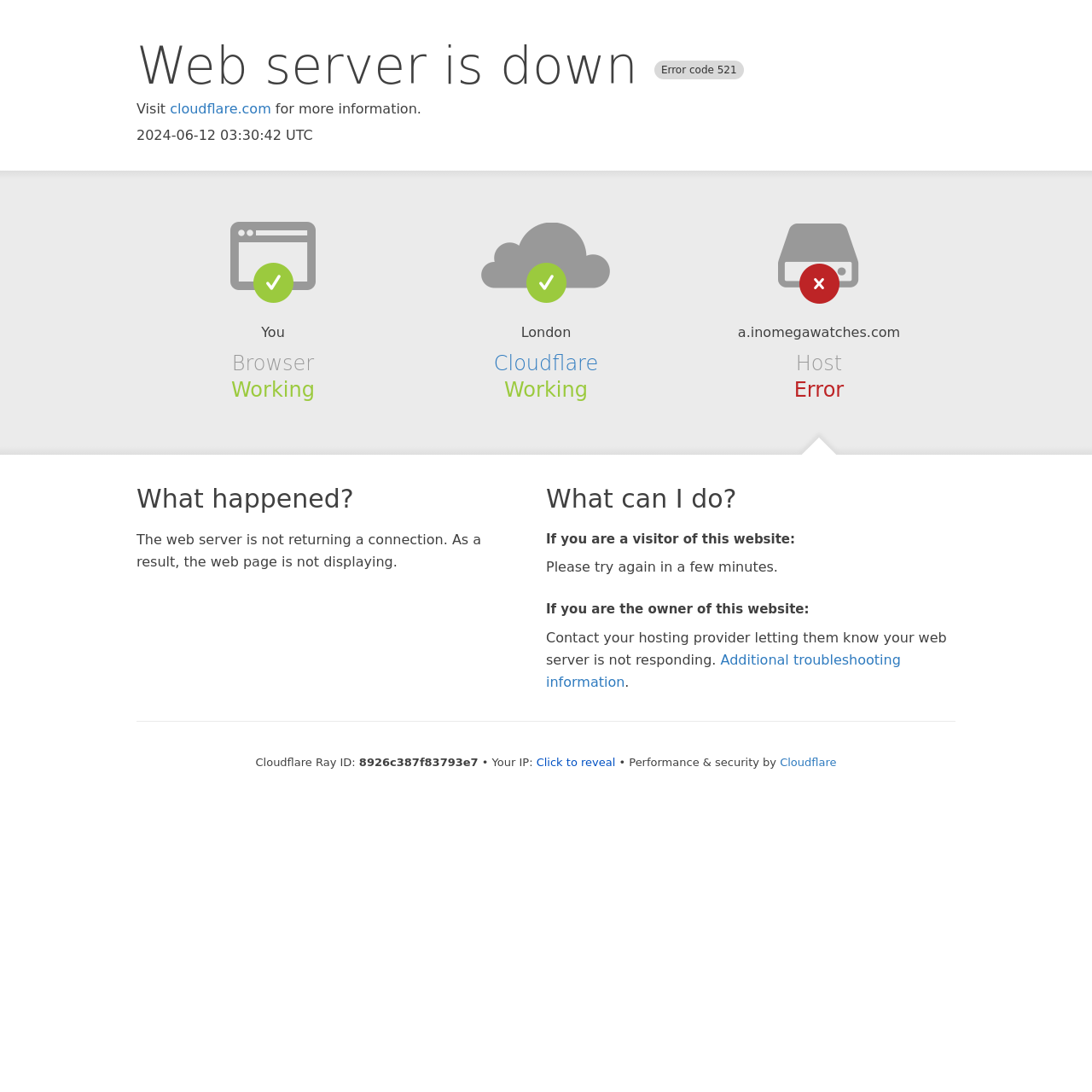Generate the main heading text from the webpage.

Web server is down Error code 521